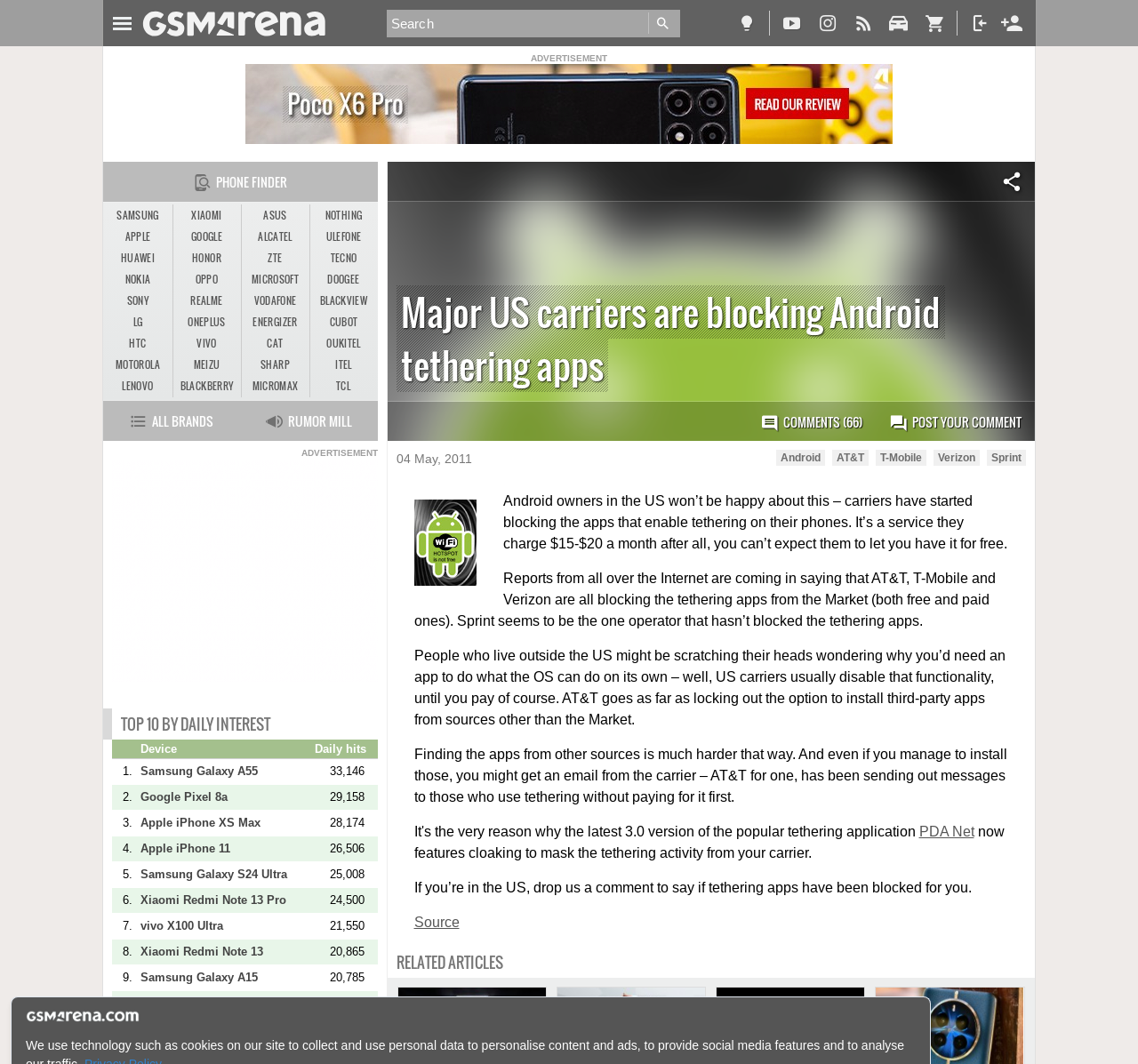Please provide a comprehensive response to the question below by analyzing the image: 
Which carriers are blocking Android tethering apps?

According to the content of the webpage, the carriers that are blocking Android tethering apps are AT&T, T-Mobile, and Verizon, as mentioned in the article.